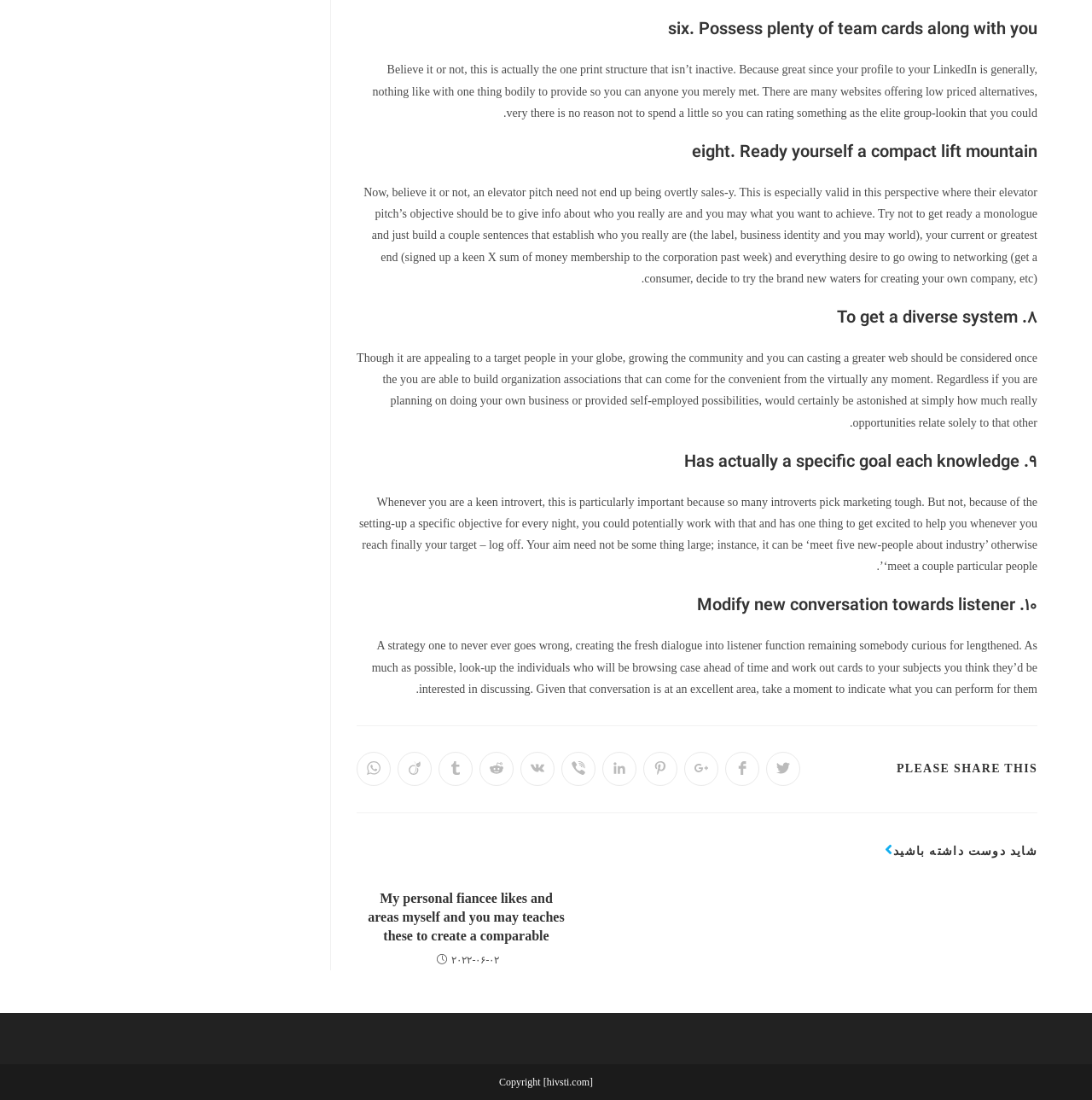Kindly determine the bounding box coordinates for the clickable area to achieve the given instruction: "Share on Facebook".

[0.664, 0.683, 0.695, 0.715]